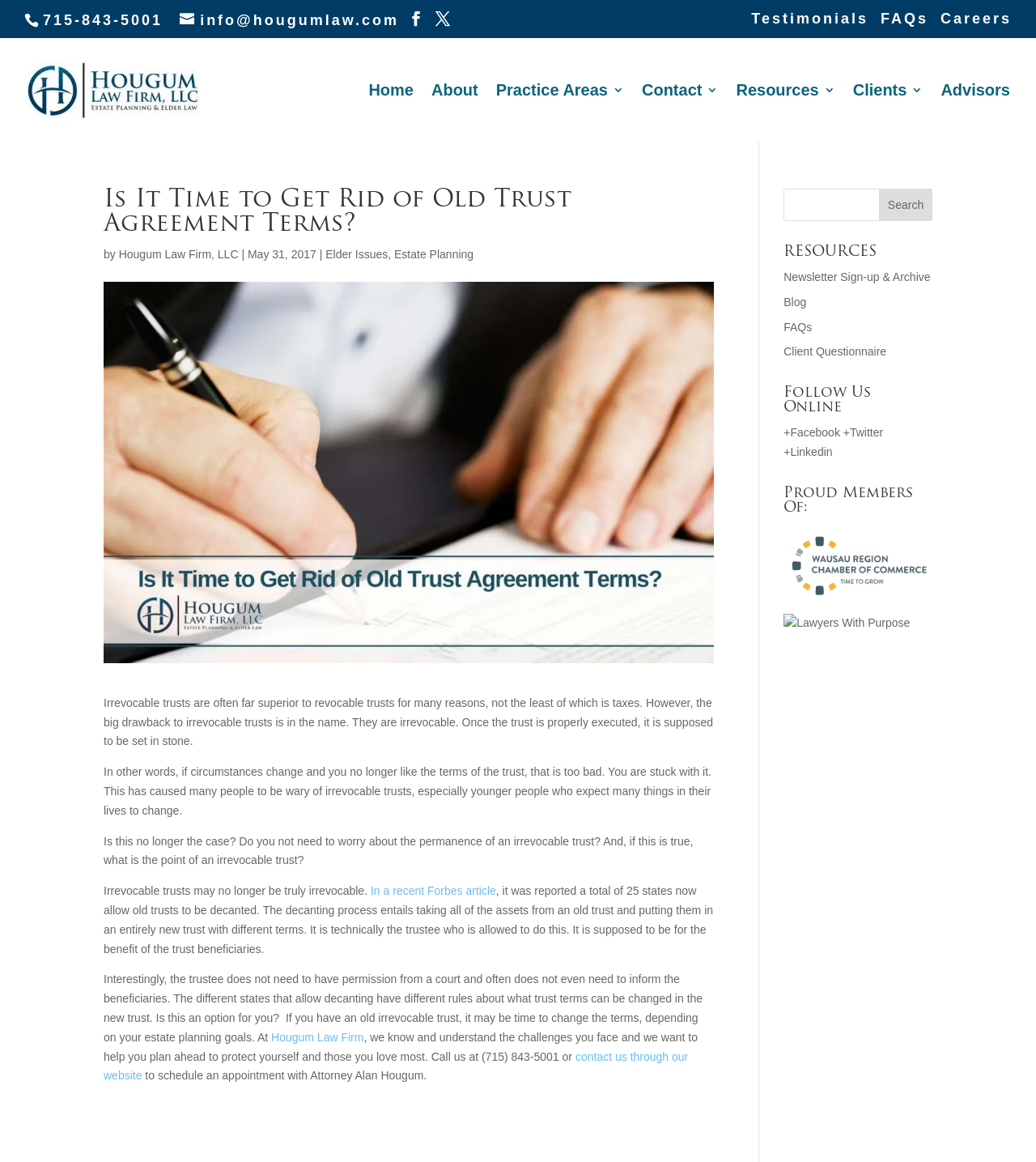How many social media platforms are listed to follow Hougum Law Firm?
Look at the image and provide a detailed response to the question.

I counted the number of social media links under the 'Follow Us Online' heading, and there are three links: Facebook, Twitter, and Linkedin.